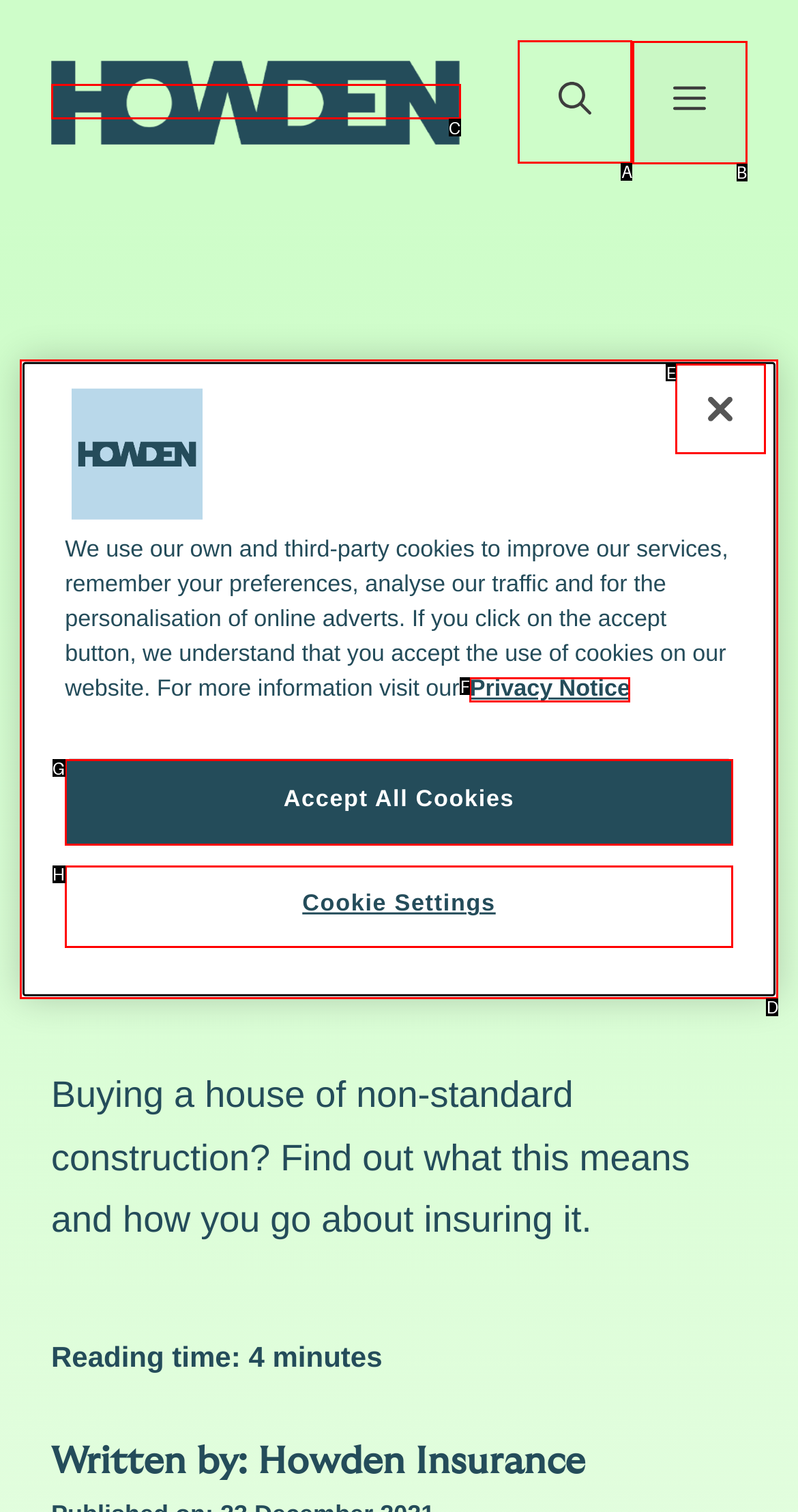Which option should be clicked to execute the following task: Open the search bar? Respond with the letter of the selected option.

A